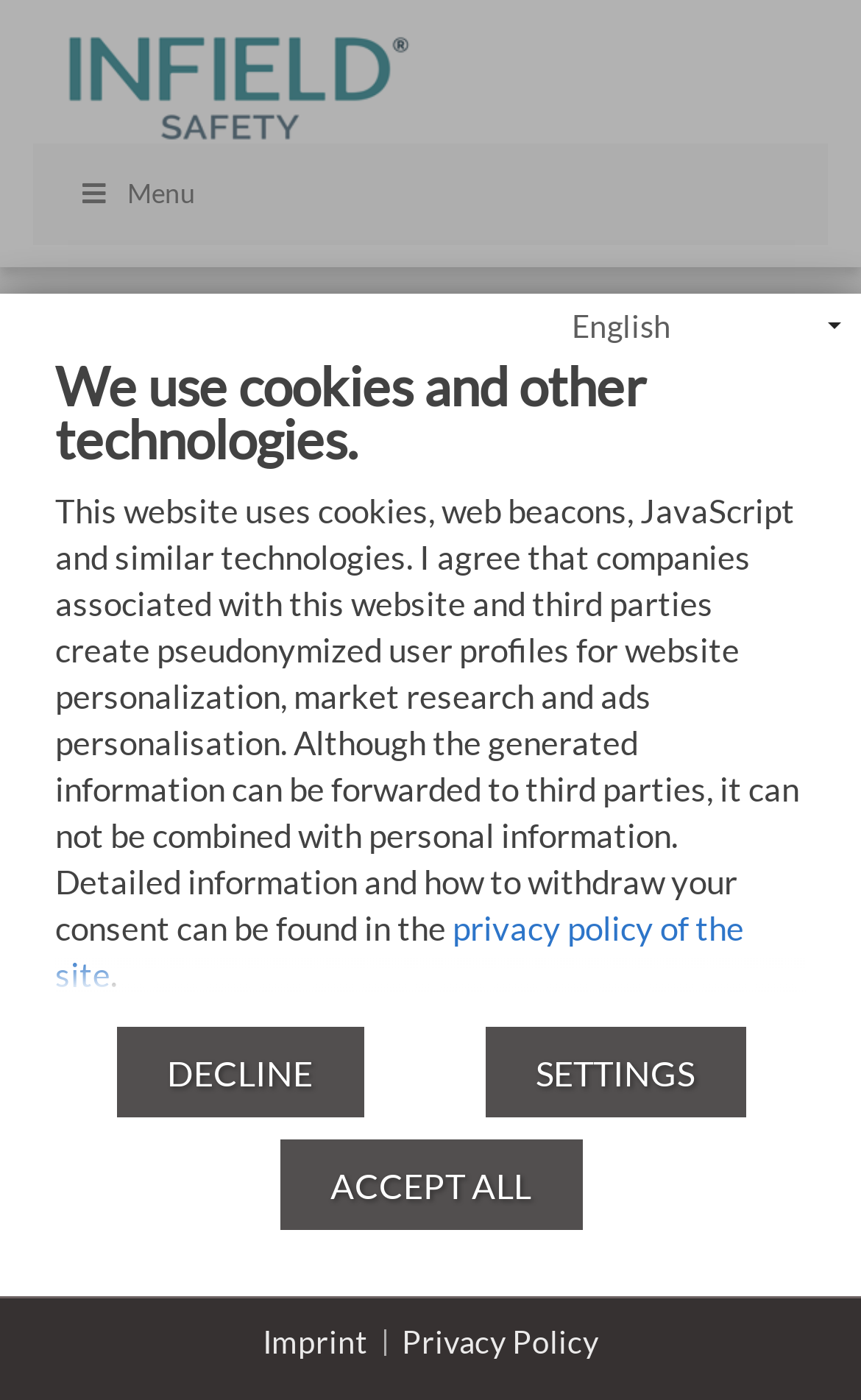Provide the bounding box coordinates of the HTML element described by the text: "name="s" placeholder="Search for something..."".

[0.077, 0.063, 0.754, 0.112]